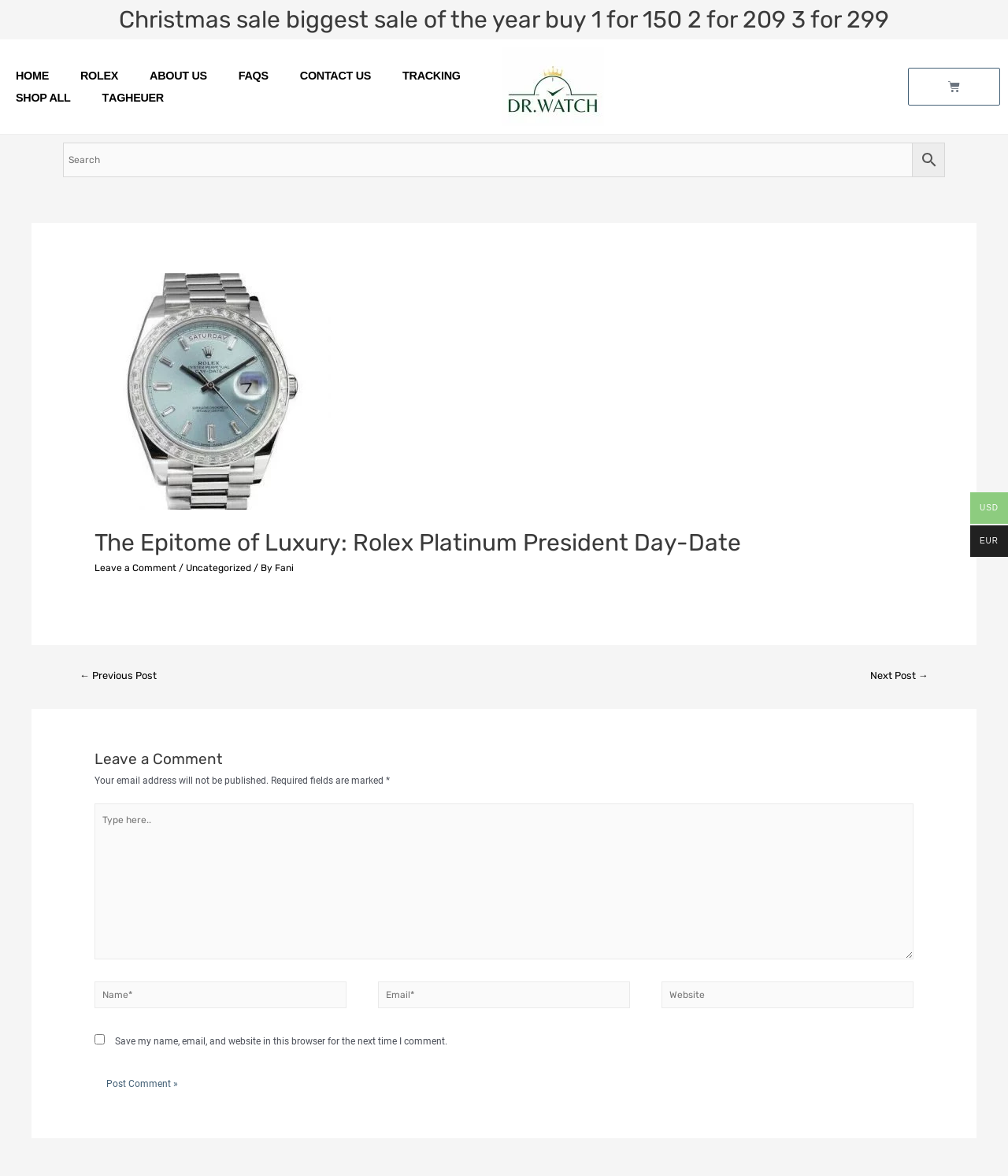Identify the bounding box coordinates of the part that should be clicked to carry out this instruction: "View Rolex page".

[0.064, 0.055, 0.133, 0.074]